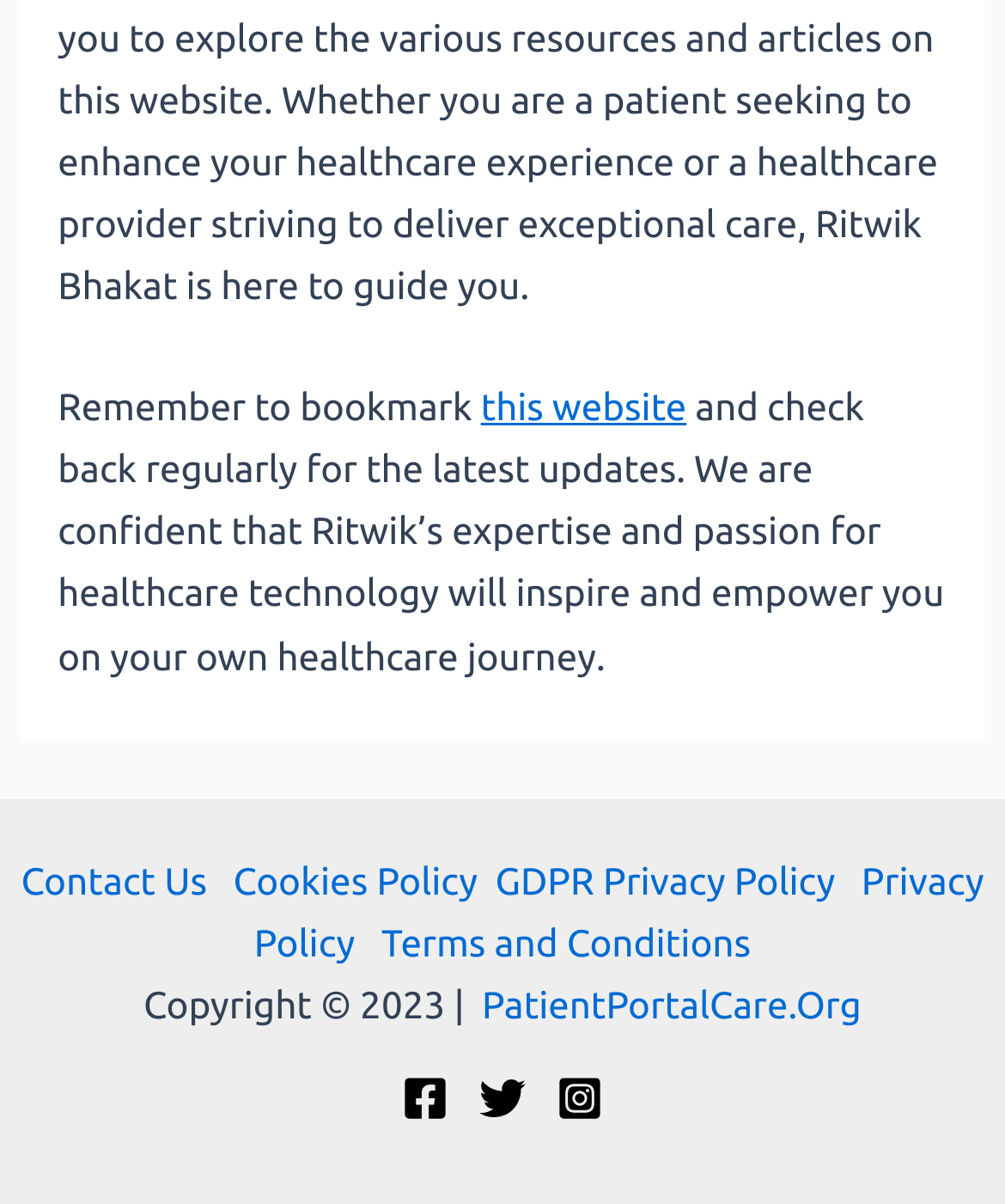Please provide the bounding box coordinates for the element that needs to be clicked to perform the following instruction: "click Contact Us". The coordinates should be given as four float numbers between 0 and 1, i.e., [left, top, right, bottom].

[0.021, 0.714, 0.232, 0.75]